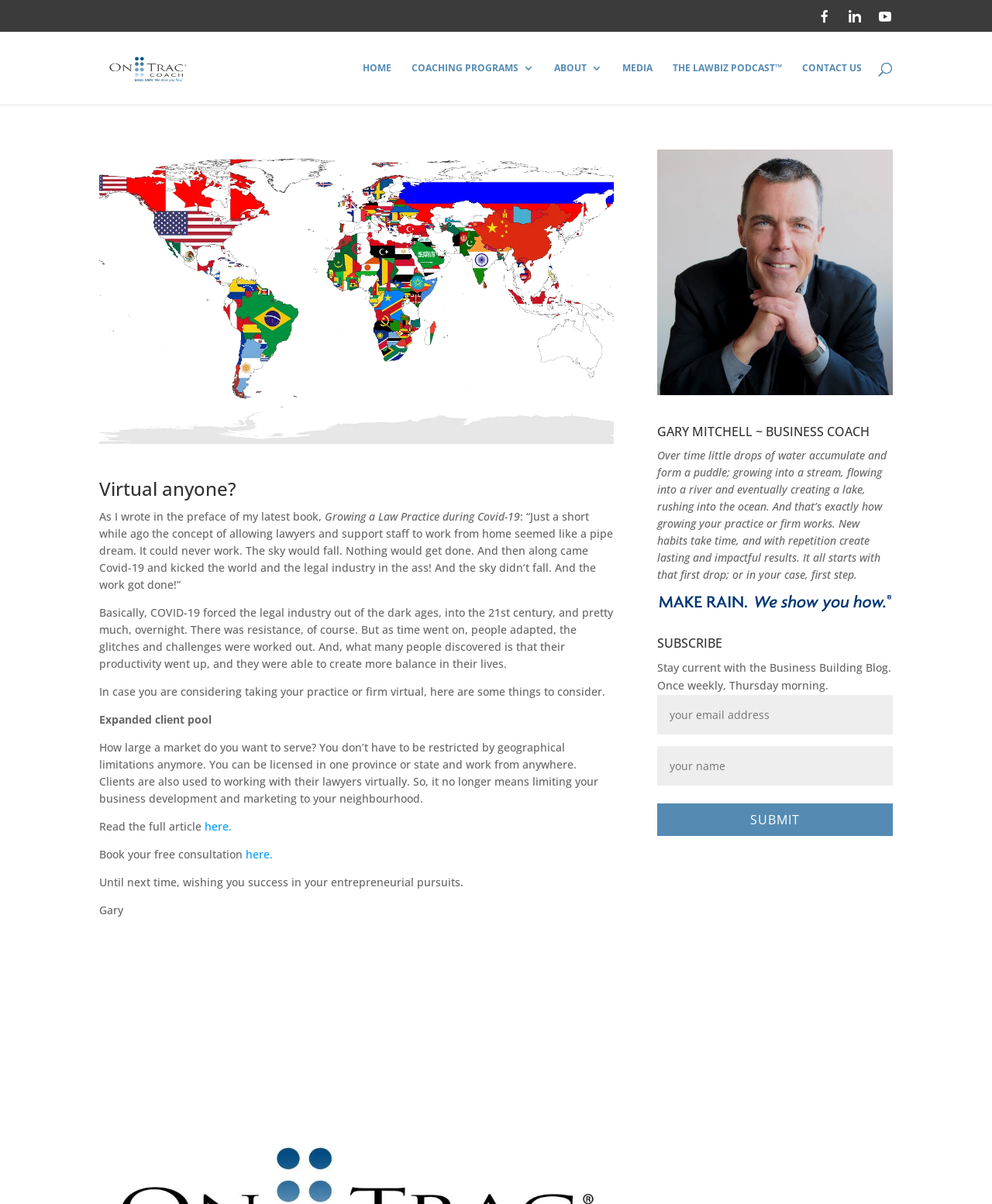Give an in-depth explanation of the webpage layout and content.

This webpage is about OnTrac Coaching, a business coaching service for lawyers. At the top, there are three social media links and a logo of OnTrac Coaching. Below the logo, there is a navigation menu with links to HOME, COACHING PROGRAMS, ABOUT, MEDIA, THE LAWBIZ PODCAST, and CONTACT US.

On the left side of the page, there is a search bar with a searchbox labeled "Search for:". Below the search bar, there is an article section that takes up most of the page. The article has a heading "Virtual anyone?" and an image with the same title. The article discusses how the COVID-19 pandemic has forced the legal industry to adapt to virtual work and how this has increased productivity and work-life balance.

The article is divided into sections, with headings and paragraphs of text. There are also links to read the full article and to book a free consultation. At the bottom of the article, there is a signature from Gary, the business coach.

On the right side of the page, there is a section about Gary Mitchell, the business coach, with an image and a heading. Below this, there is a quote about growing a practice or firm, and a link to "make rain blue". Further down, there is a subscription section with a heading "SUBSCRIBE" and a form to enter an email address to stay current with the Business Building Blog.